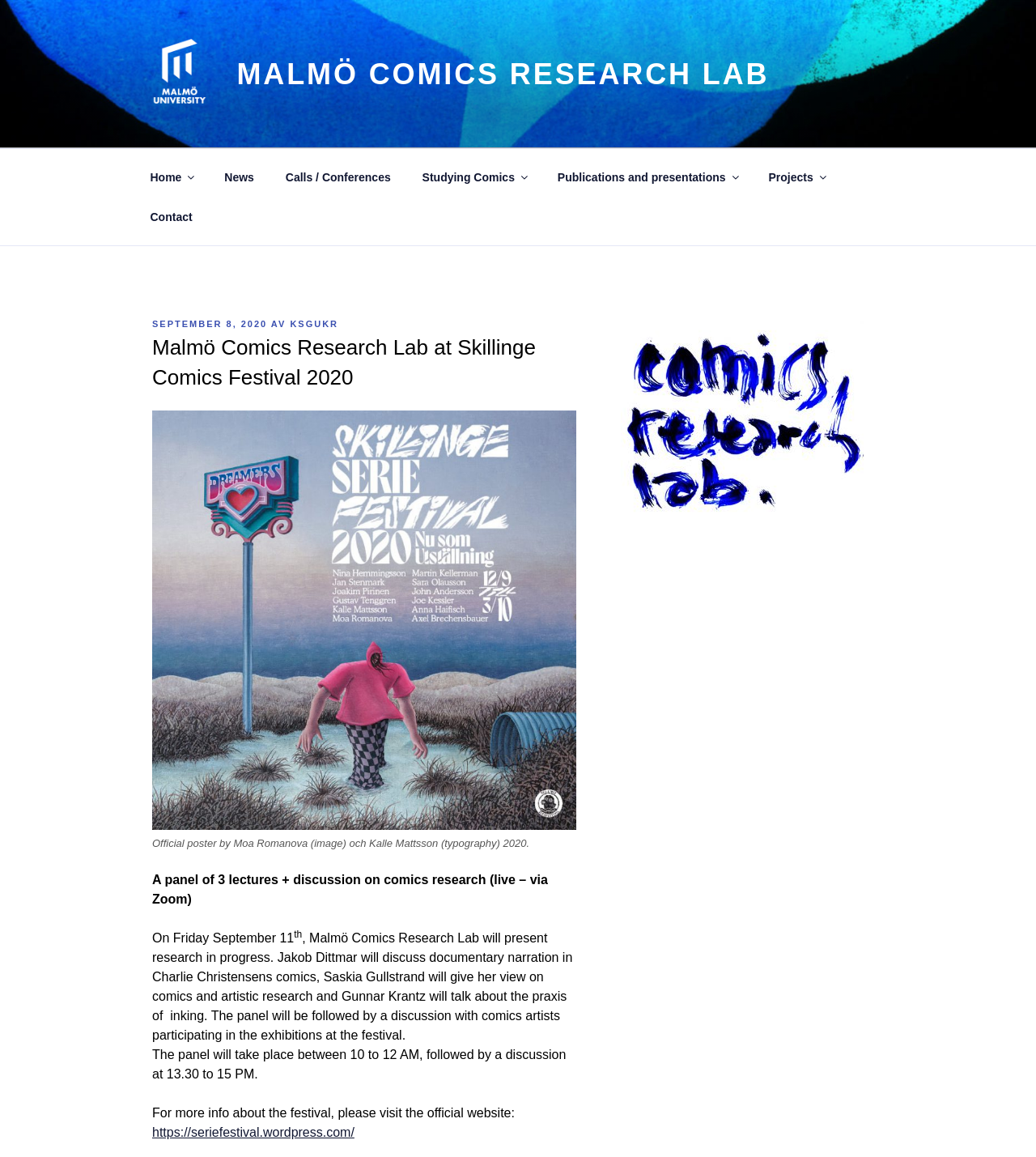What is the date of the panel discussion?
Based on the image, provide a one-word or brief-phrase response.

Friday September 11